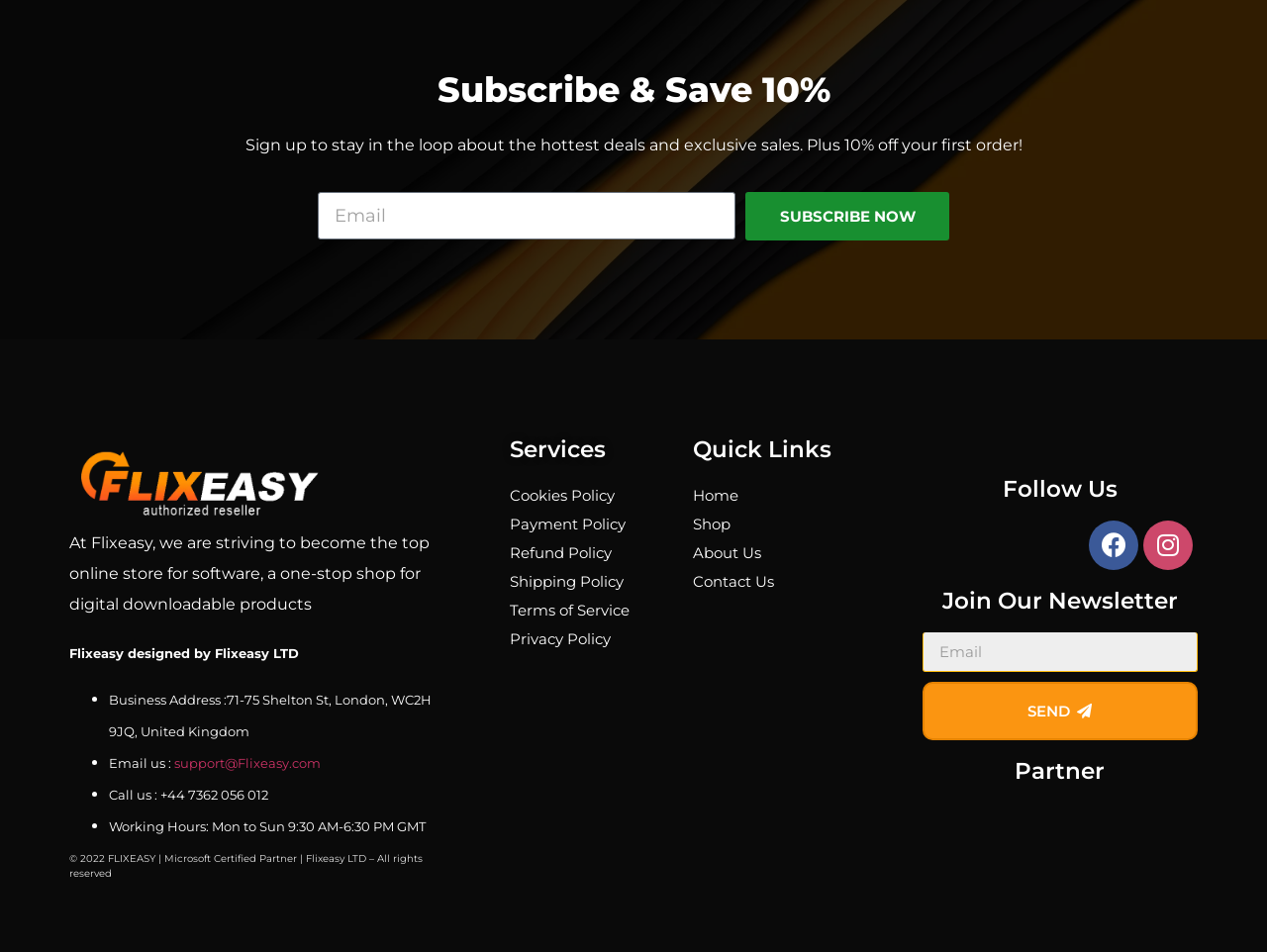What is the discount for subscribing?
Use the image to give a comprehensive and detailed response to the question.

The heading 'Subscribe & Save 10%' suggests that subscribers will receive a 10% discount.